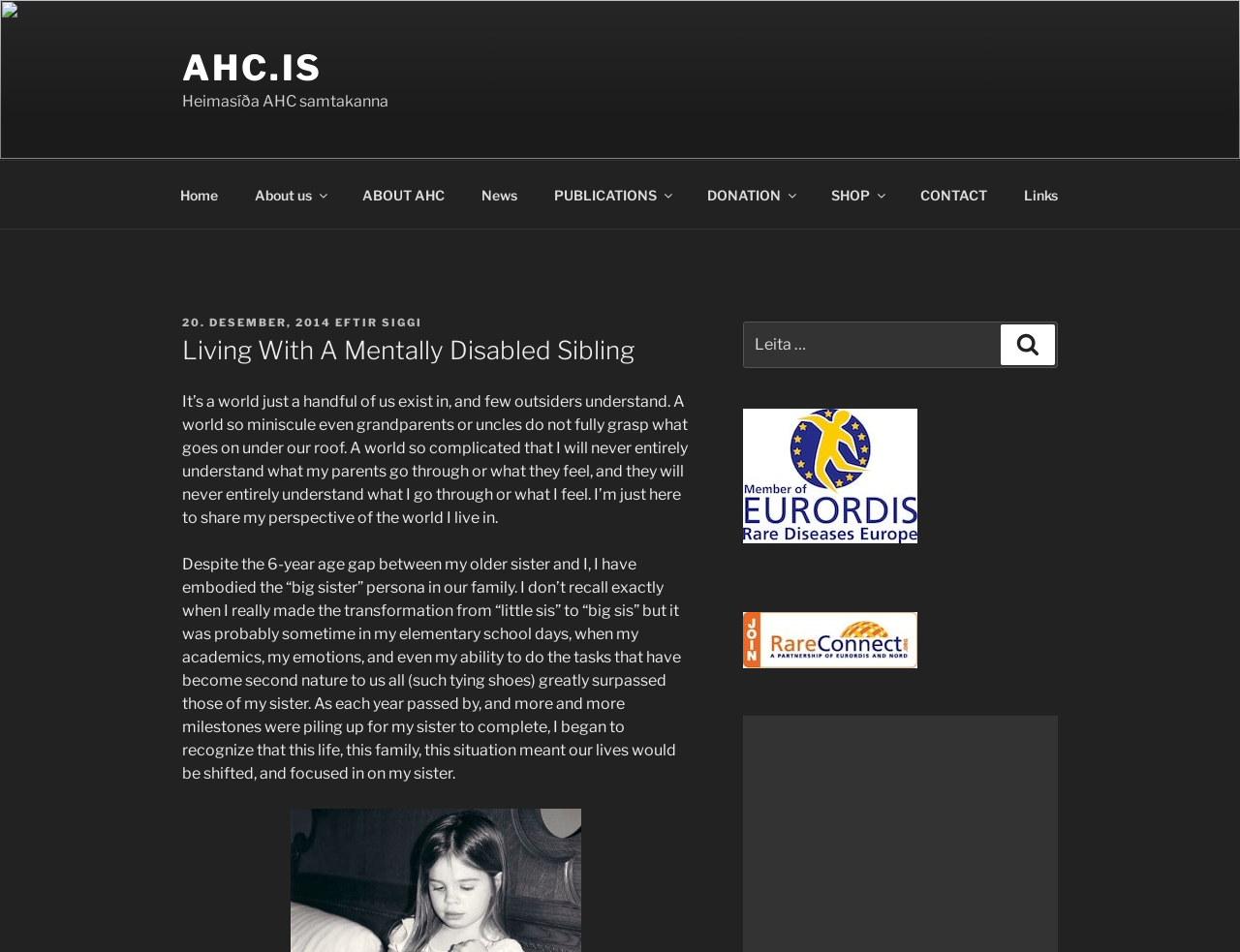Please determine the bounding box coordinates of the element's region to click for the following instruction: "Click on the 'DONATION' link".

[0.556, 0.18, 0.654, 0.229]